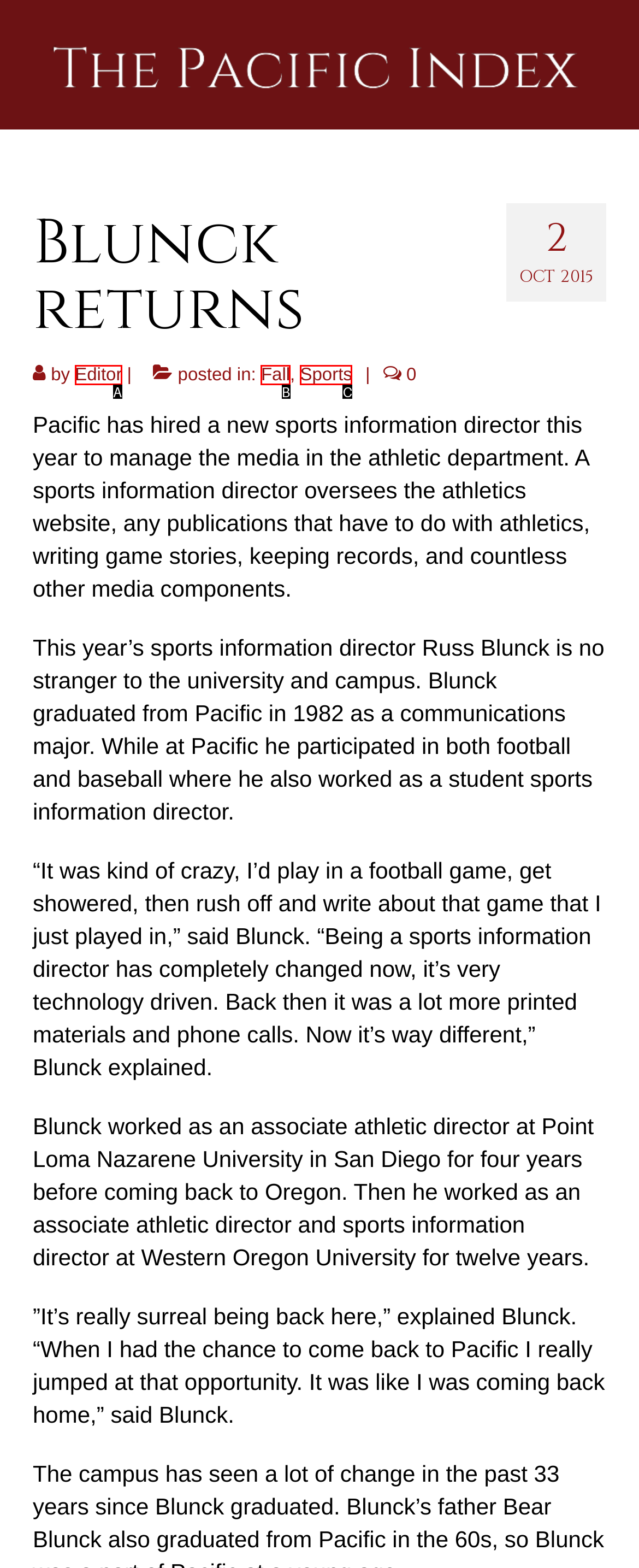Given the description: Editor, identify the HTML element that corresponds to it. Respond with the letter of the correct option.

A